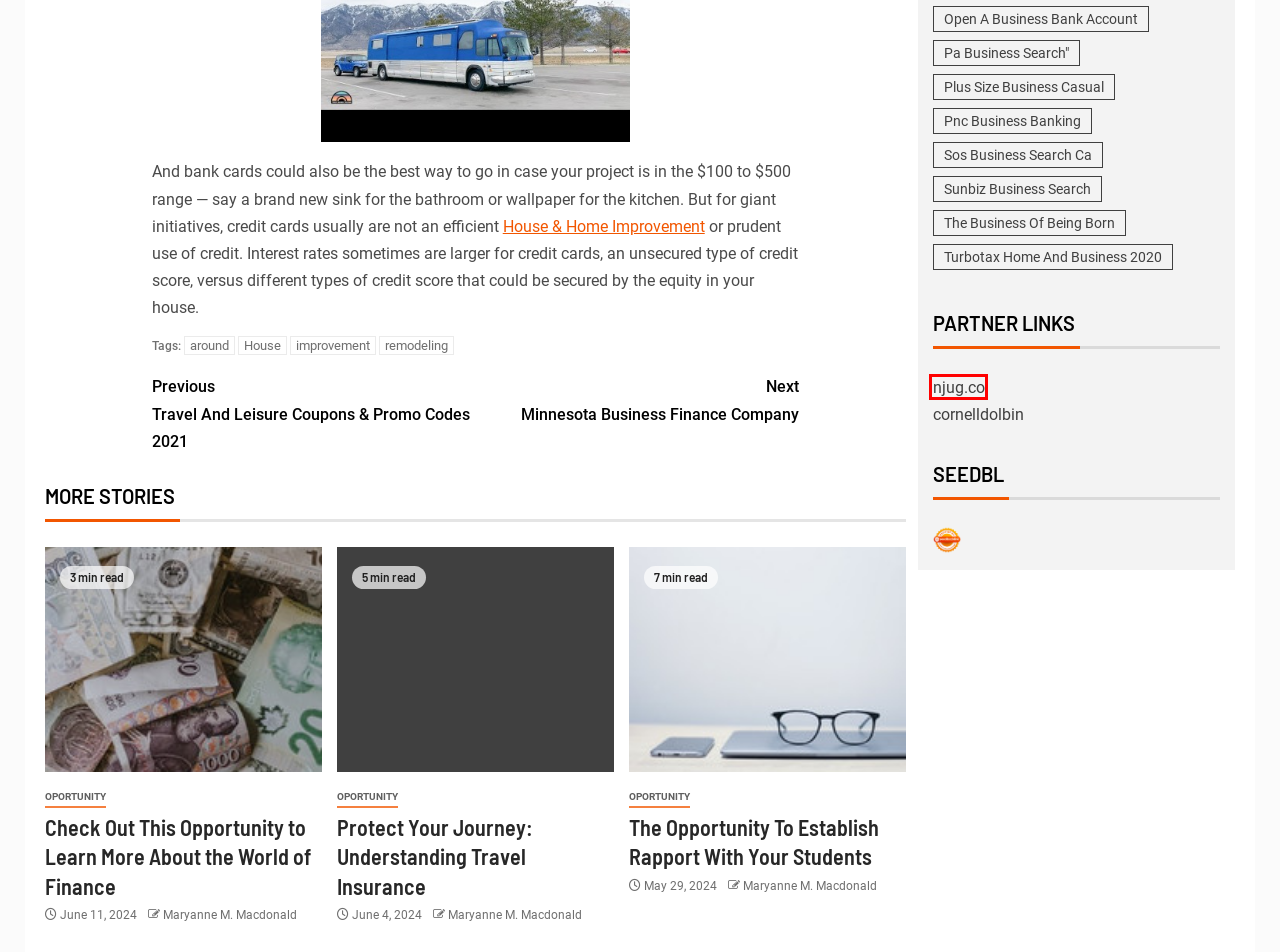Look at the screenshot of a webpage that includes a red bounding box around a UI element. Select the most appropriate webpage description that matches the page seen after clicking the highlighted element. Here are the candidates:
A. House – Northafricaunited
B. Cornell Dolbin – Social Media Platforms
C. Plus Size Business Casual – Northafricaunited
D. The Opportunity To Establish Rapport With Your Students – Northafricaunited
E. around – Northafricaunited
F. Protect Your Journey: Understanding Travel Insurance – Northafricaunited
G. Njug – Enjoy Fashion
H. The Business Of Being Born – Northafricaunited

G